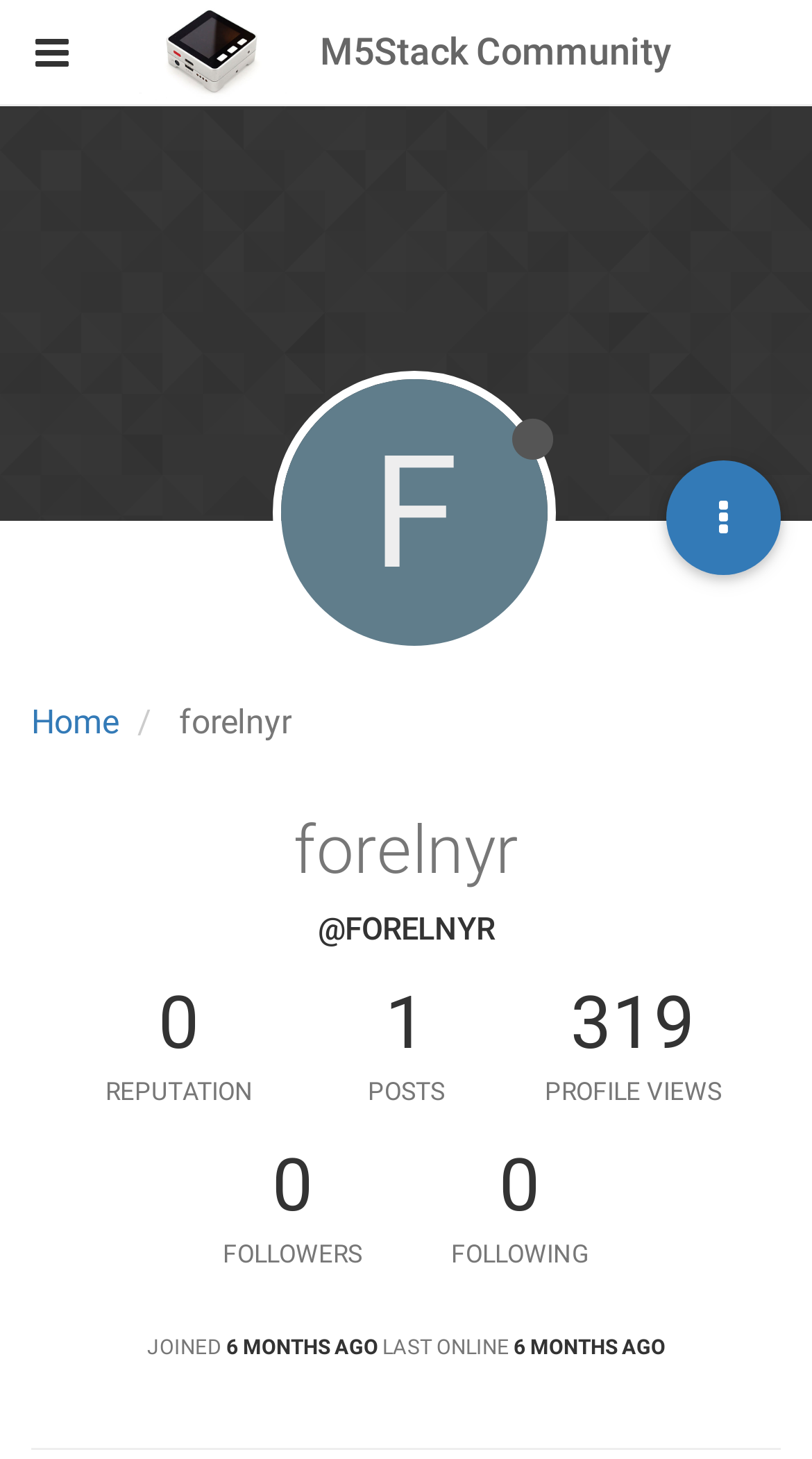Give a detailed account of the webpage.

This webpage appears to be a user profile page on the M5Stack Community forum. At the top left, there is a button with an icon, followed by a heading that reads "M5Stack Community". Below this, there is a link to the "Home" page, a static text element displaying the username "forelnyr", and a generic element with the same username.

To the right of the username, there is a generic element indicating the user's status as "Offline". Next to this, there is a button with a popup menu, represented by an icon. Below these elements, there are two headings, one displaying the username "forelnyr" and another displaying the username with the "@" symbol, "@FORELNYR".

The page then displays various statistics about the user, including their reputation, number of posts, profile views, followers, and following. These statistics are presented in a series of generic elements and static text elements, arranged in a grid-like structure.

At the bottom of the page, there are two static text elements, one indicating the user's join date and another indicating their last online time. Both of these elements are accompanied by strong text elements displaying the specific dates and times. Finally, there is a horizontal separator line at the very bottom of the page.